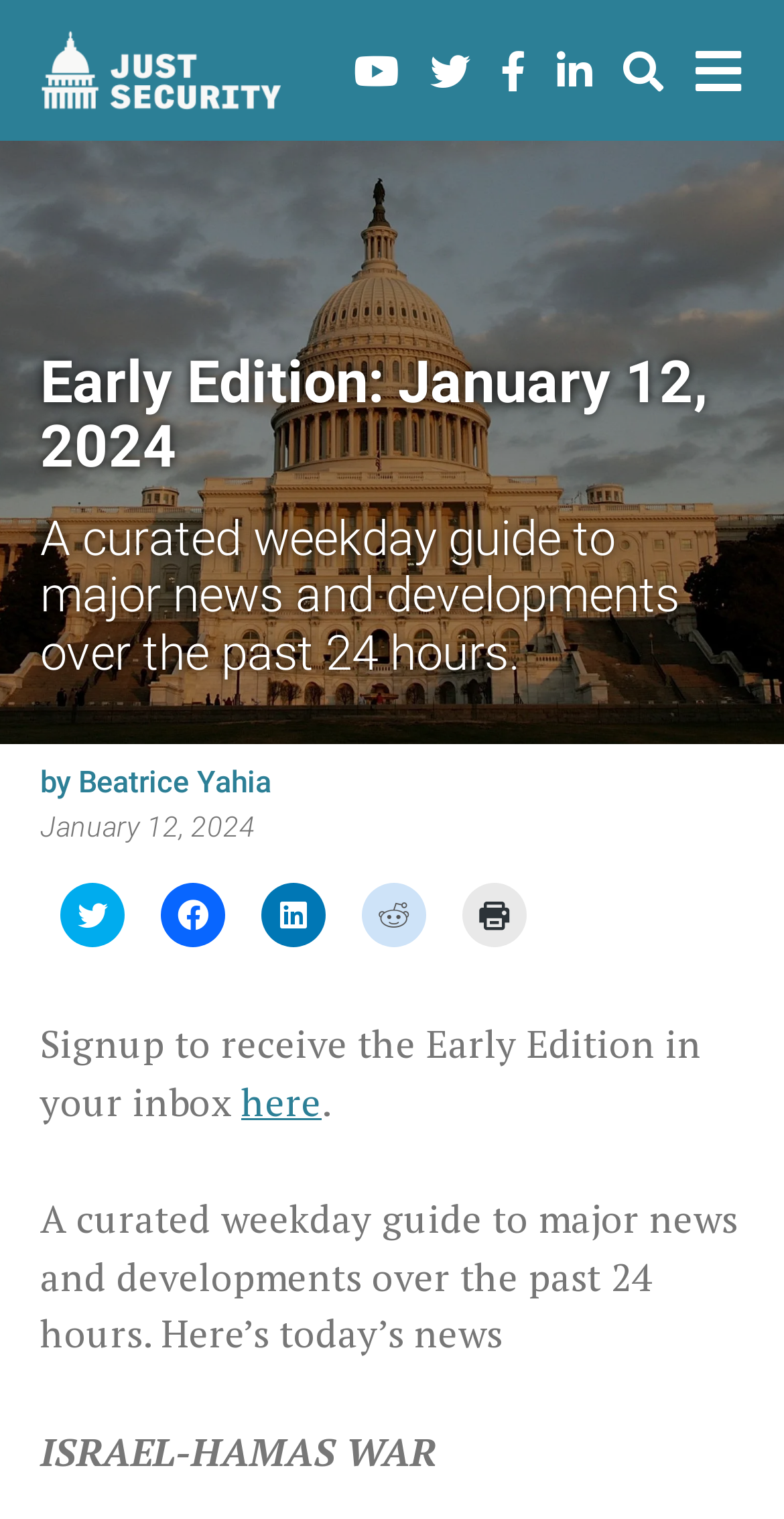Determine the bounding box coordinates of the region to click in order to accomplish the following instruction: "Read the news about ISRAEL-HAMAS WAR". Provide the coordinates as four float numbers between 0 and 1, specifically [left, top, right, bottom].

[0.051, 0.938, 0.556, 0.971]